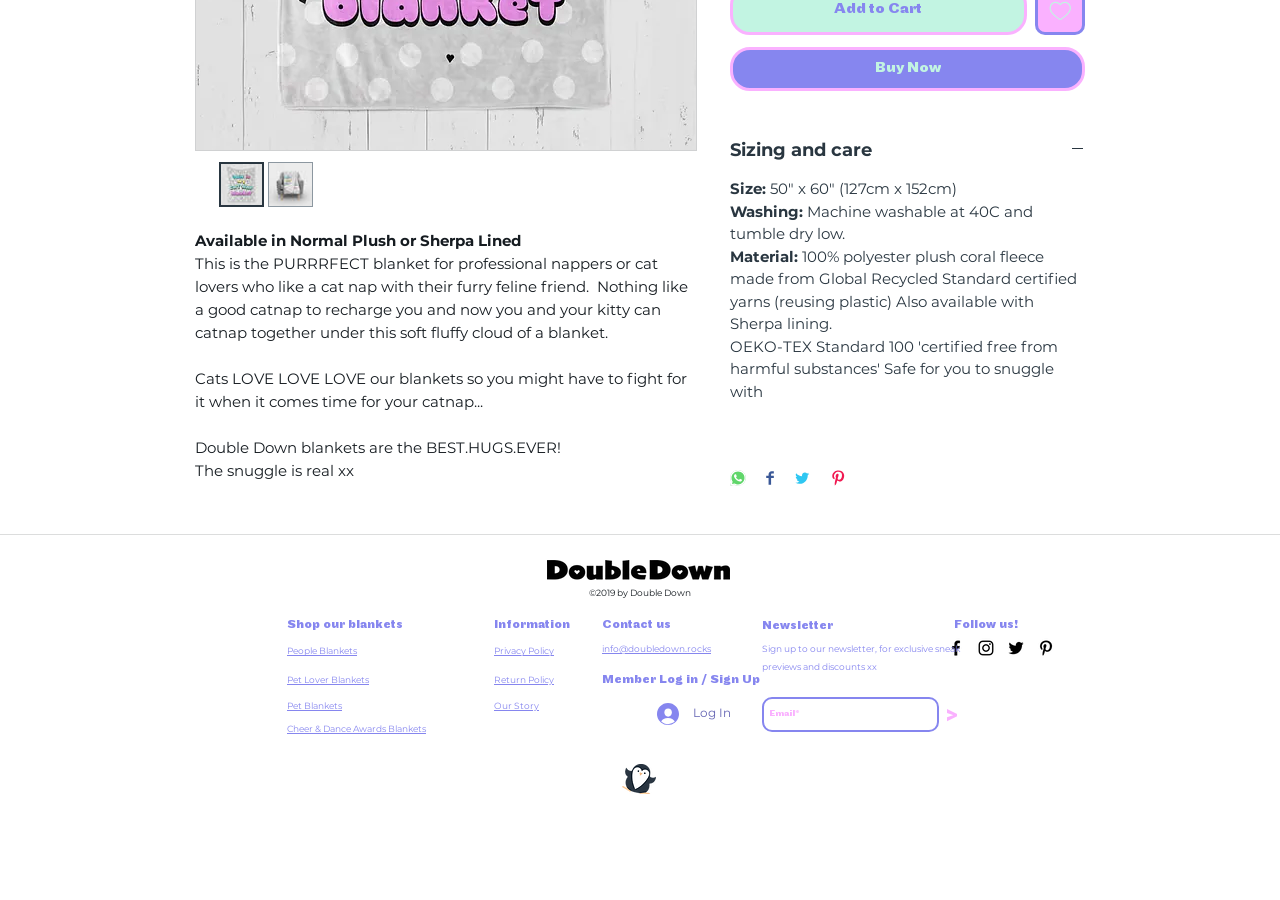For the given element description Cheer & Dance Awards Blankets, determine the bounding box coordinates of the UI element. The coordinates should follow the format (top-left x, top-left y, bottom-right x, bottom-right y) and be within the range of 0 to 1.

[0.224, 0.803, 0.333, 0.816]